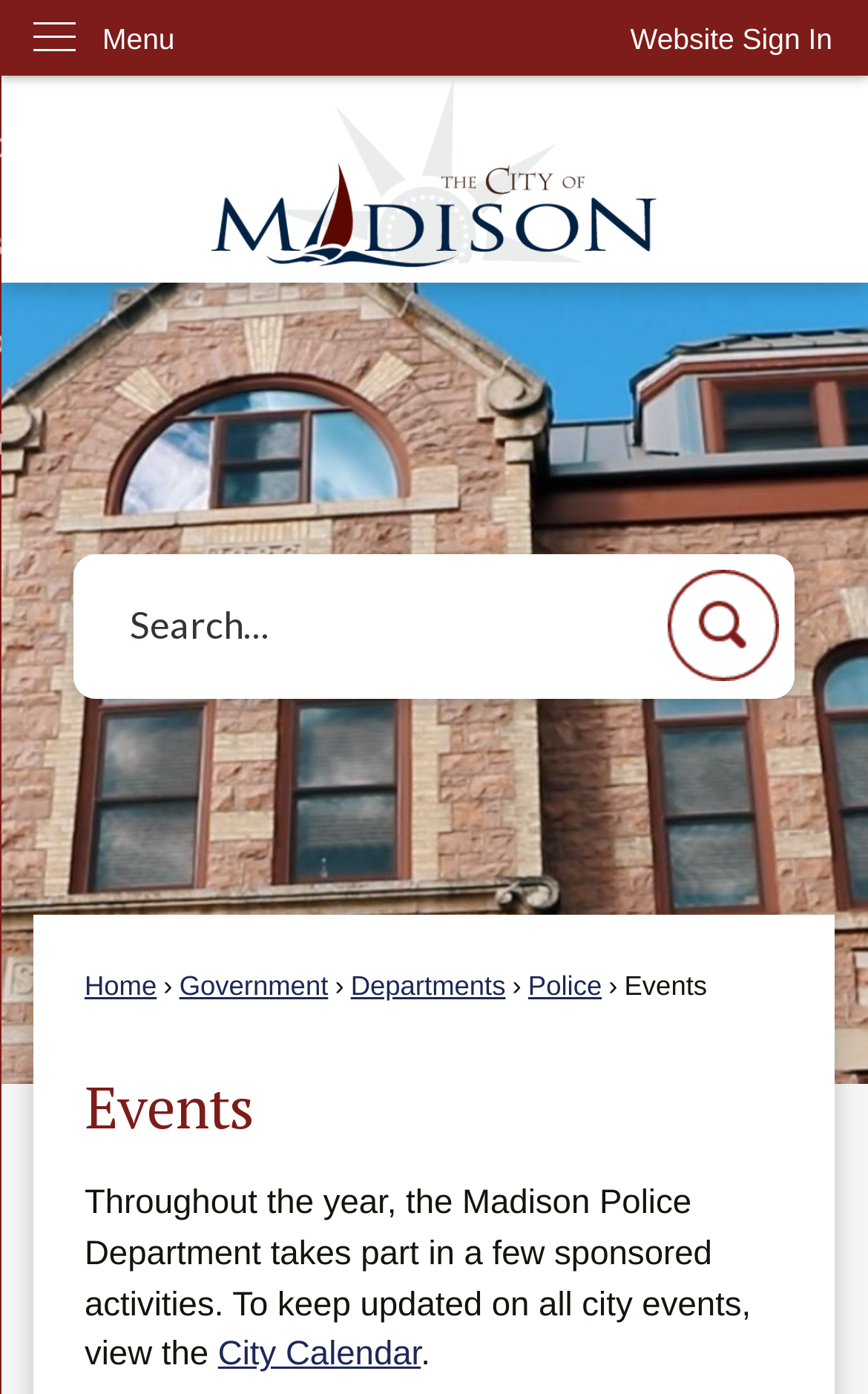Locate the bounding box coordinates of the element that should be clicked to execute the following instruction: "View the city calendar".

[0.251, 0.959, 0.485, 0.986]